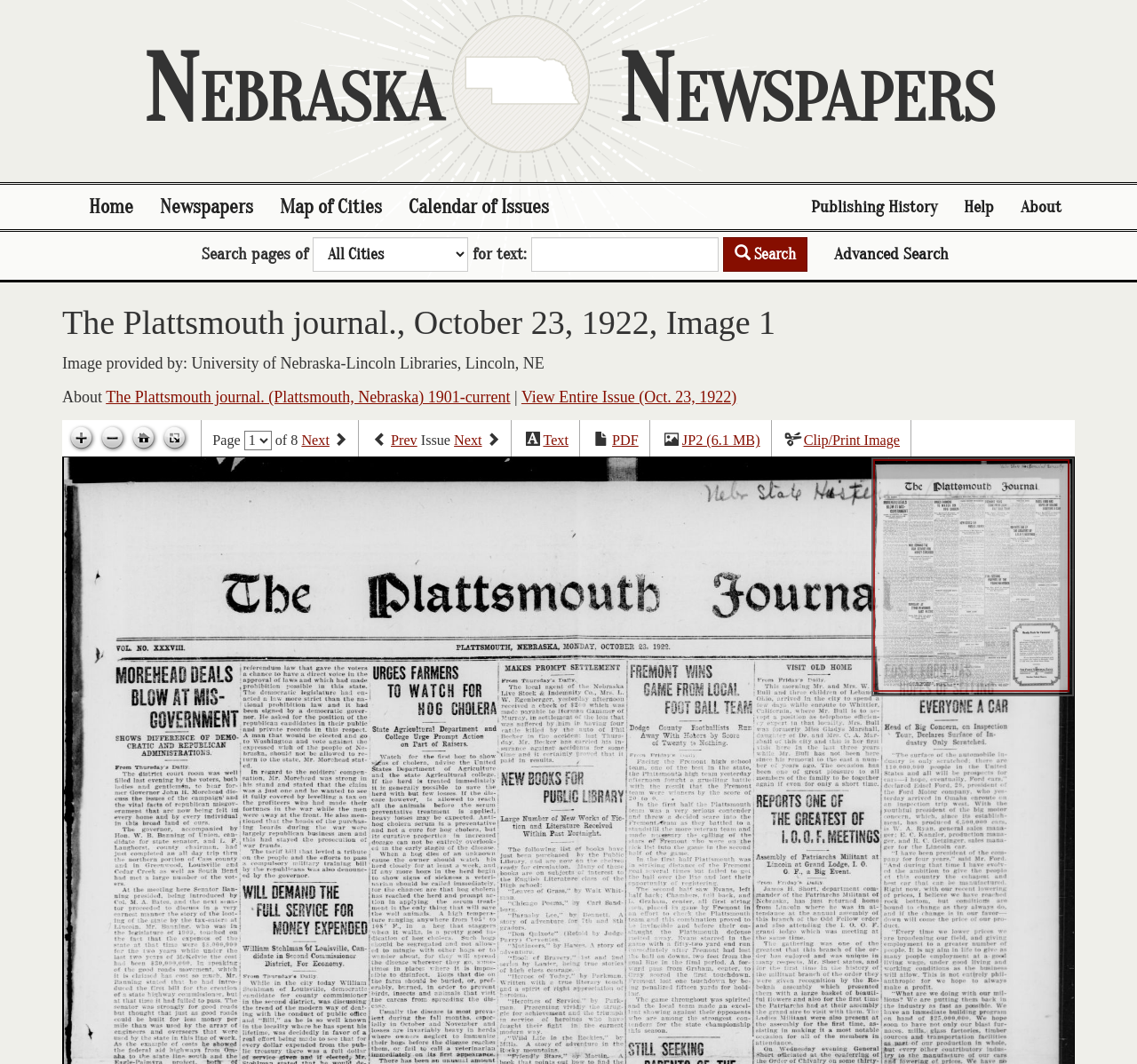Locate the bounding box of the UI element based on this description: "Calendar of Issues". Provide four float numbers between 0 and 1 as [left, top, right, bottom].

[0.348, 0.174, 0.495, 0.216]